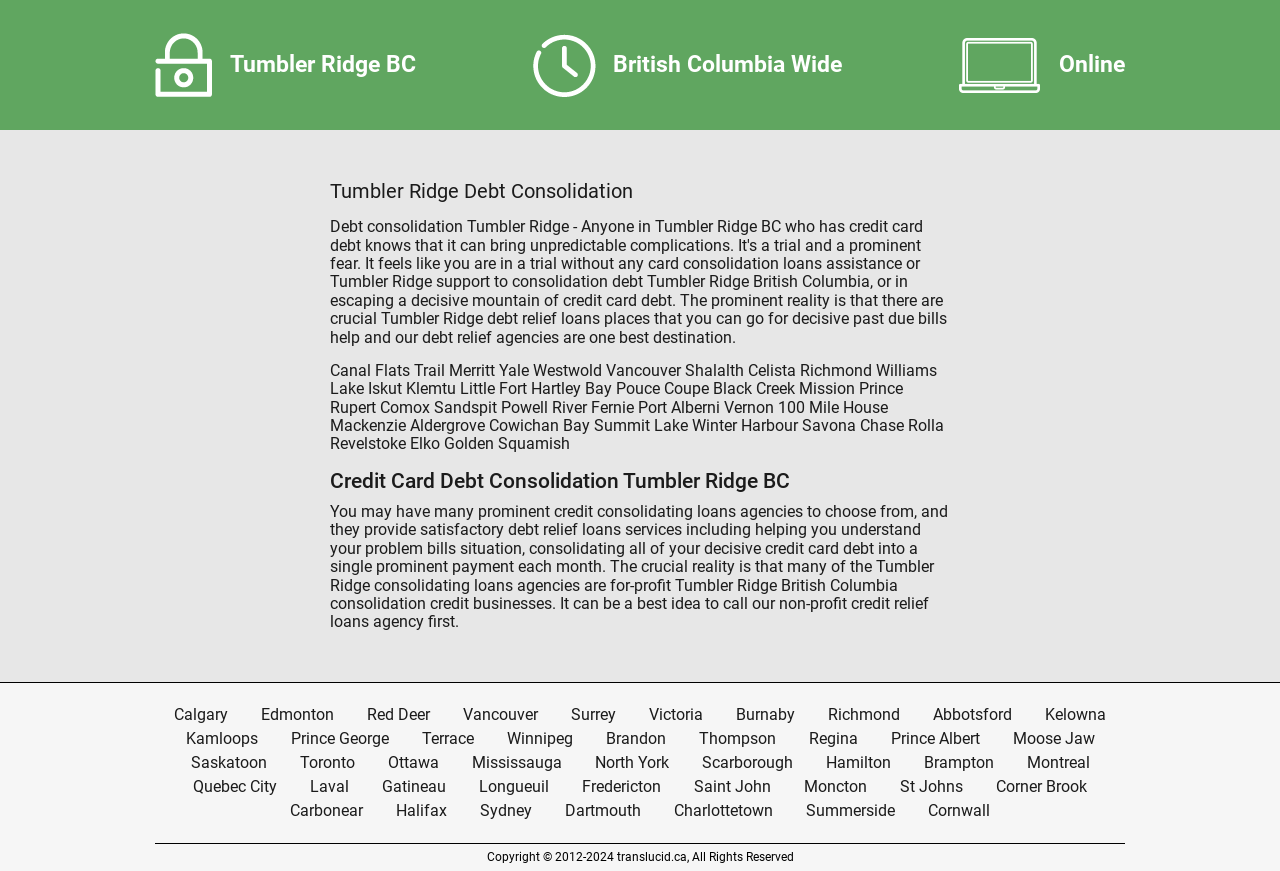Answer the following query with a single word or phrase:
What is the purpose of the credit consolidating loans agencies?

To help with debt relief